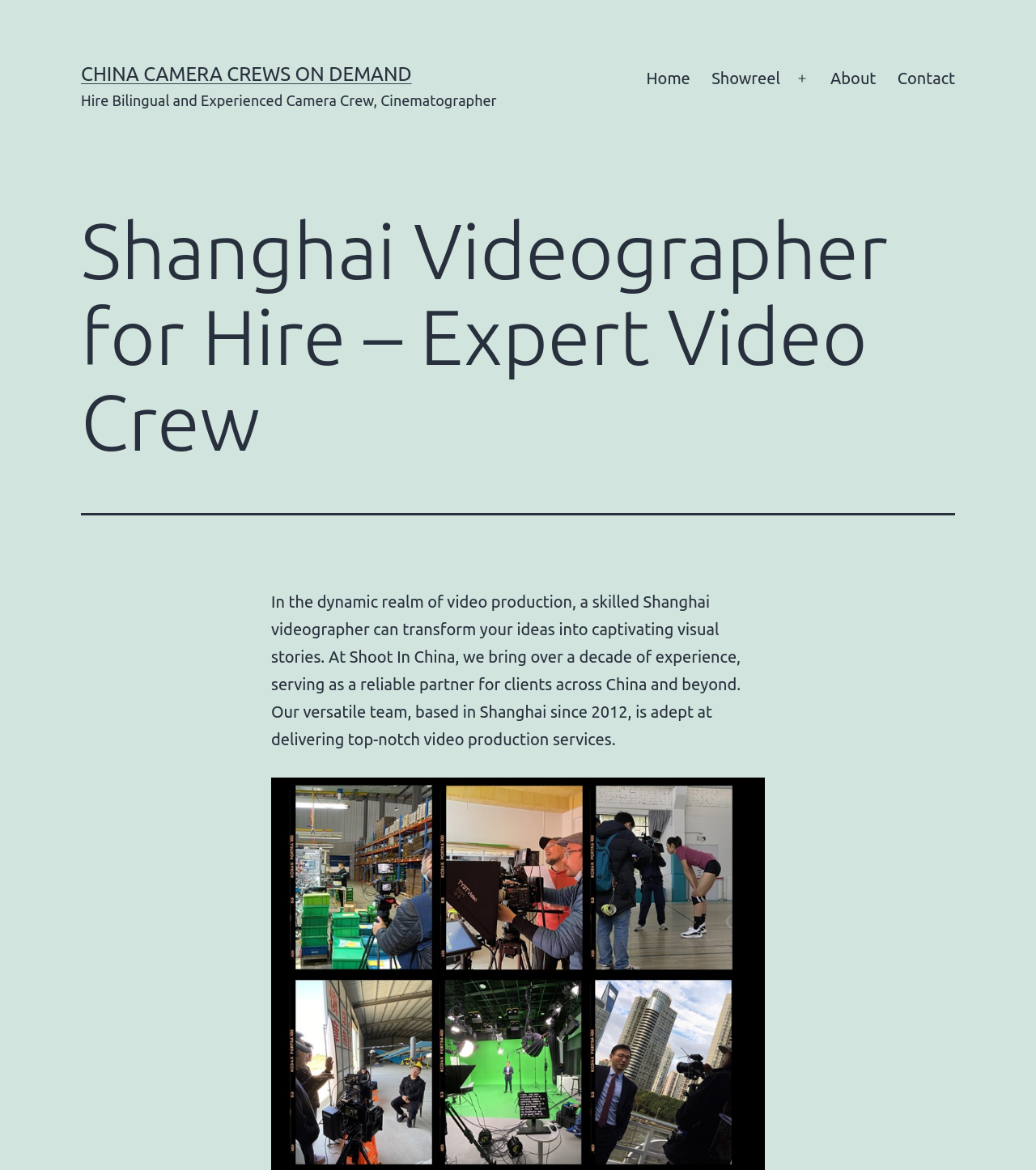How long has the company been in operation?
Based on the screenshot, provide a one-word or short-phrase response.

Over a decade